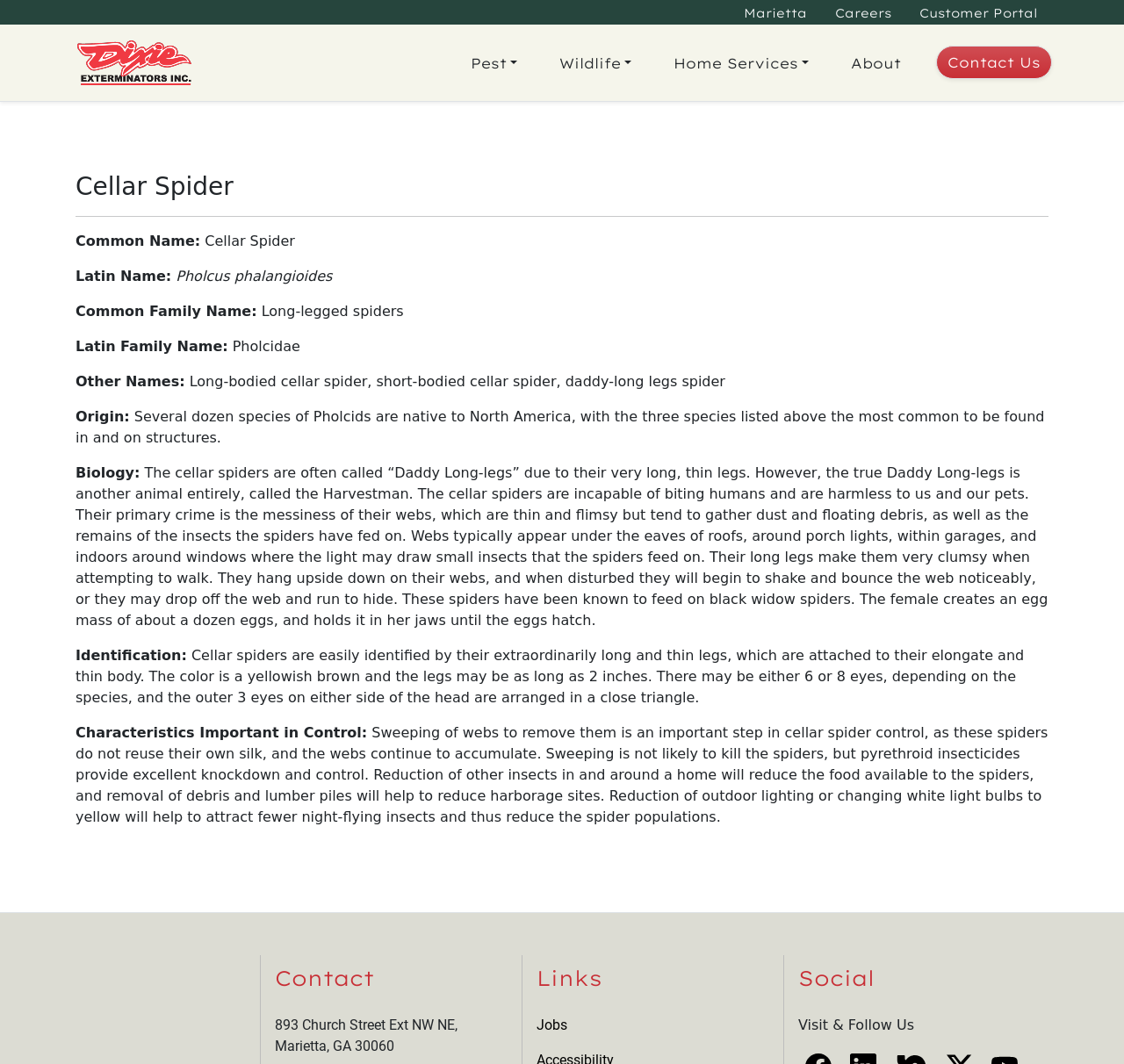Write a detailed summary of the webpage, including text, images, and layout.

This webpage is about Cellar Spiders, also known as "Daddy Long-legs". At the top, there are three links to "Marietta", "Careers", and "Customer Portal". Below these links, there is a navigation menu with a logo of Dixie Exterminators, Inc. and several buttons and links, including "Pest", "Wildlife", "Home Services", "About", and "Contact Us".

The main content of the webpage is divided into sections, each with a heading. The first section is about the common name, Latin name, and family name of Cellar Spiders. The second section discusses other names for Cellar Spiders, including "Long-bodied cellar spider" and "daddy-long legs spider". The third section talks about the origin of Cellar Spiders, stating that several dozen species are native to North America.

The fourth section, titled "Biology", provides detailed information about Cellar Spiders. It explains that they are often mistakenly called "Daddy Long-legs", but are actually harmless to humans and pets. Their webs are thin and flimsy, and they feed on small insects. The section also describes their behavior, including their tendency to shake and bounce their webs when disturbed.

The fifth section, "Identification", describes the physical characteristics of Cellar Spiders, including their long and thin legs, yellowish-brown color, and arrangement of eyes. The sixth section, "Characteristics Important in Control", provides tips on how to control Cellar Spider populations, including sweeping webs, using insecticides, and reducing outdoor lighting.

At the bottom of the webpage, there is a footer section with contact information, including an address and links to "Jobs" and social media profiles.